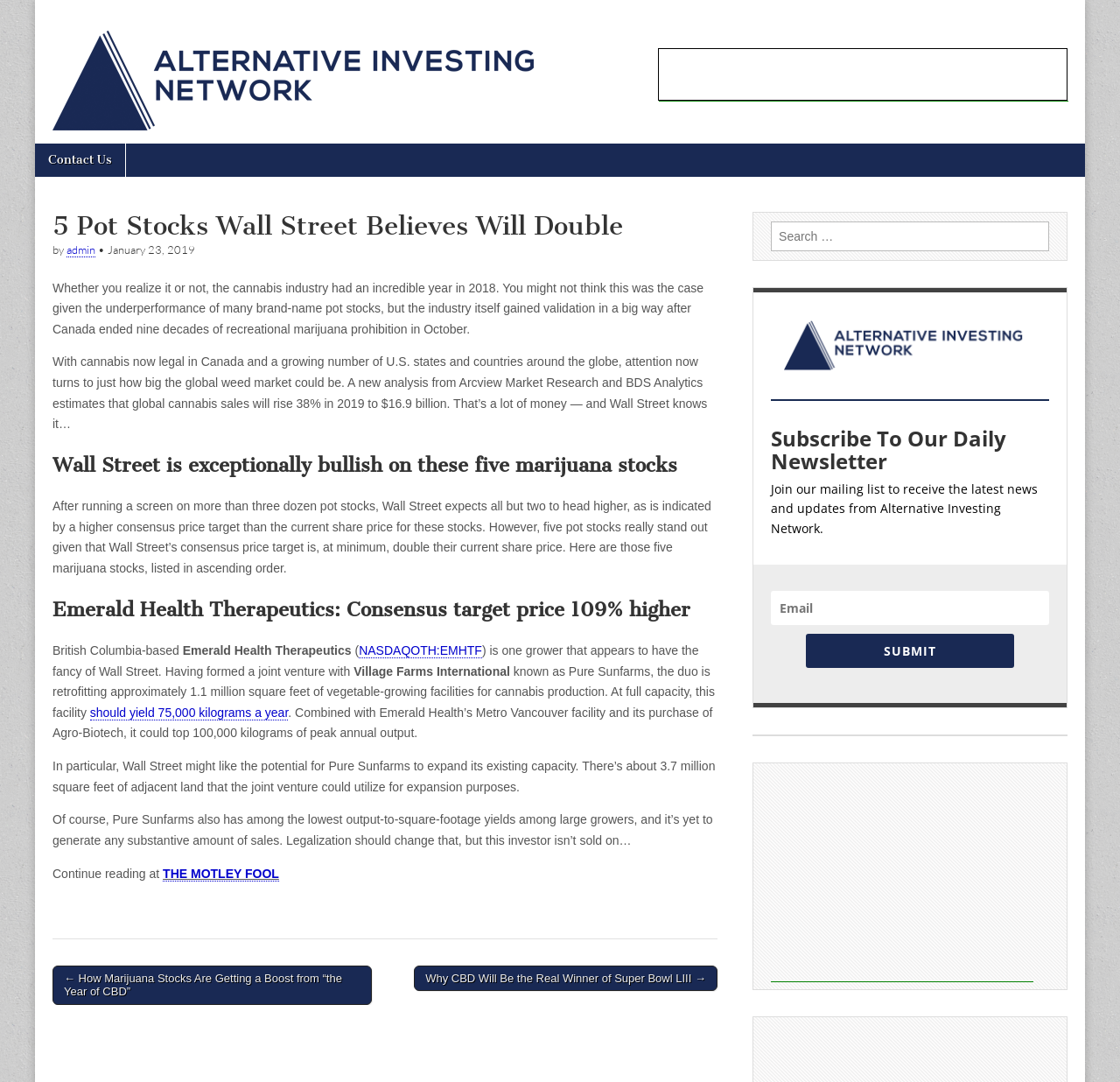Pinpoint the bounding box coordinates of the clickable element to carry out the following instruction: "Search for something."

[0.688, 0.204, 0.937, 0.232]